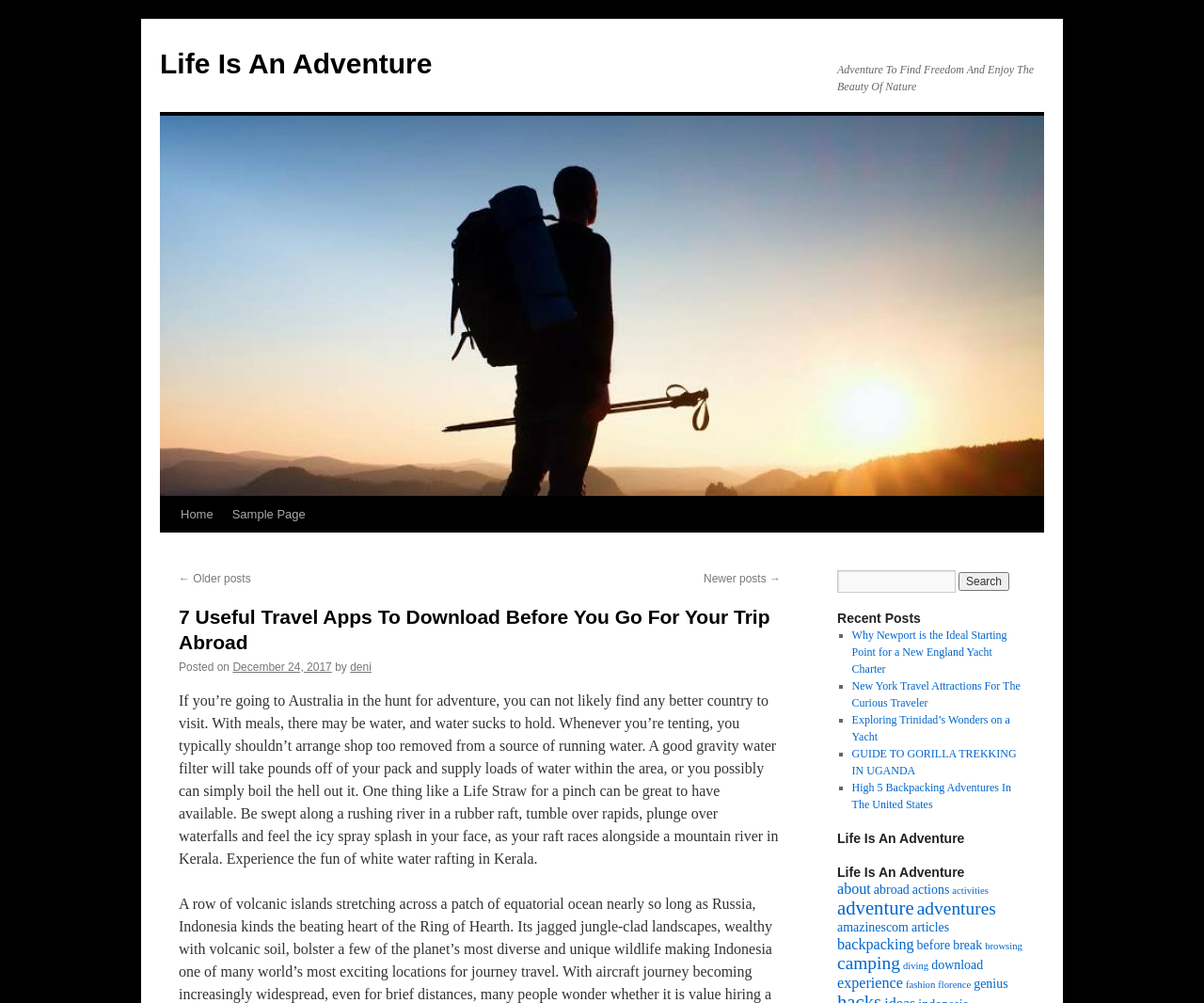Find and specify the bounding box coordinates that correspond to the clickable region for the instruction: "Go to the home page".

[0.142, 0.495, 0.185, 0.531]